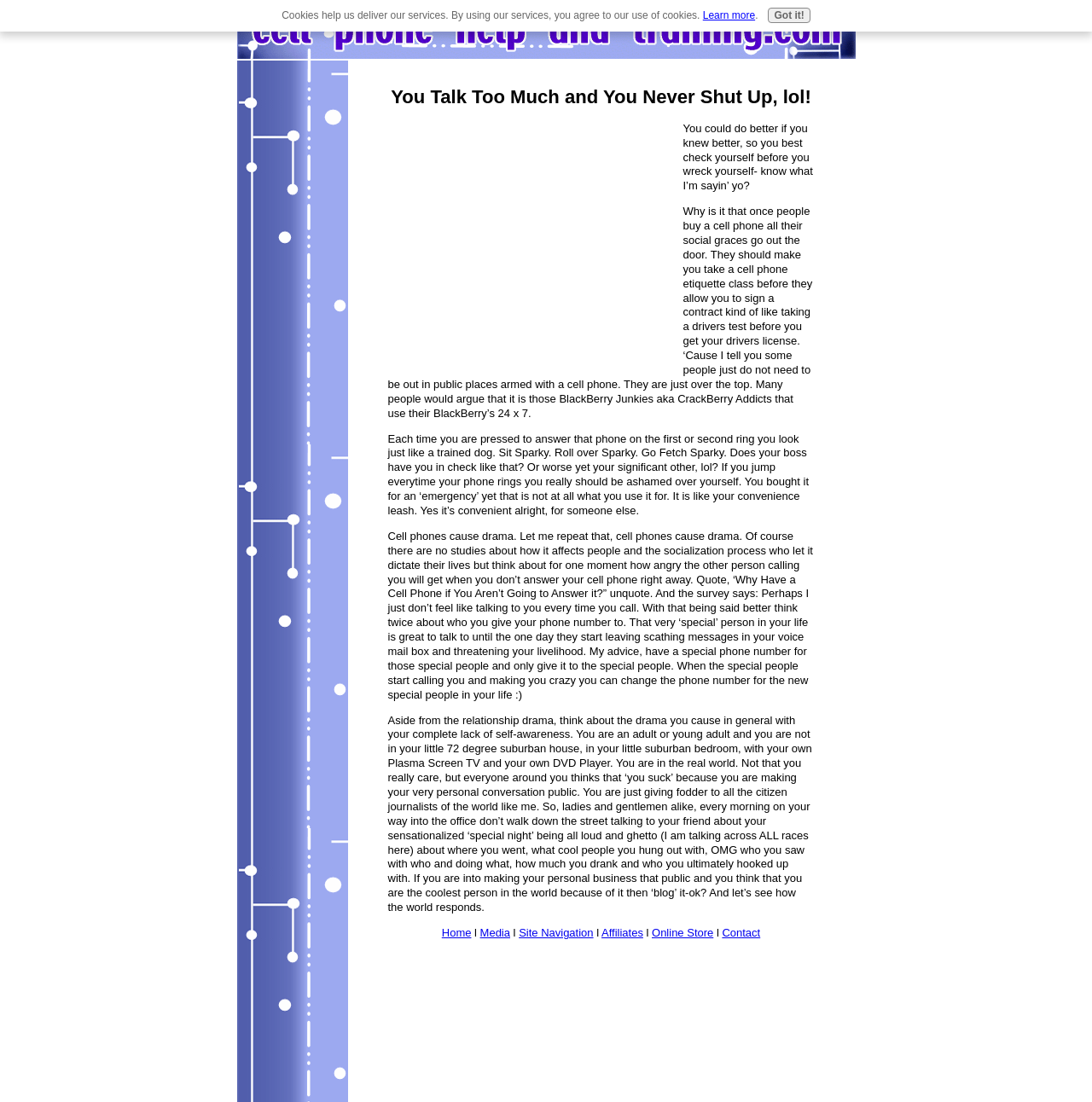Answer the question below using just one word or a short phrase: 
What is the author's opinion on people who talk loudly on their cell phones in public?

They are annoying